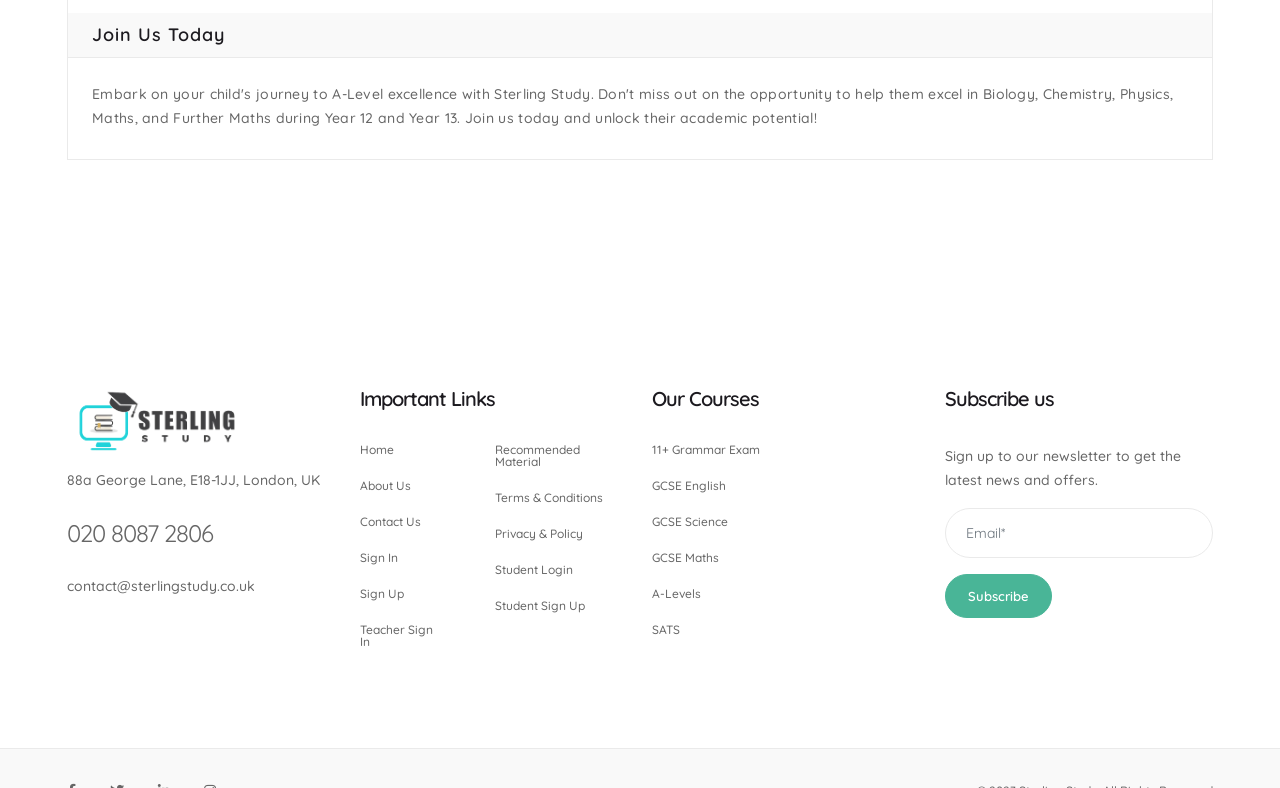What is the purpose of the textbox at the bottom of the page?
Based on the image, answer the question with as much detail as possible.

I inferred the purpose of the textbox by looking at its location and the surrounding elements. The textbox is located below the heading 'Subscribe us' and has a label 'Email*', which suggests that it is used to enter an email address to subscribe to a newsletter.